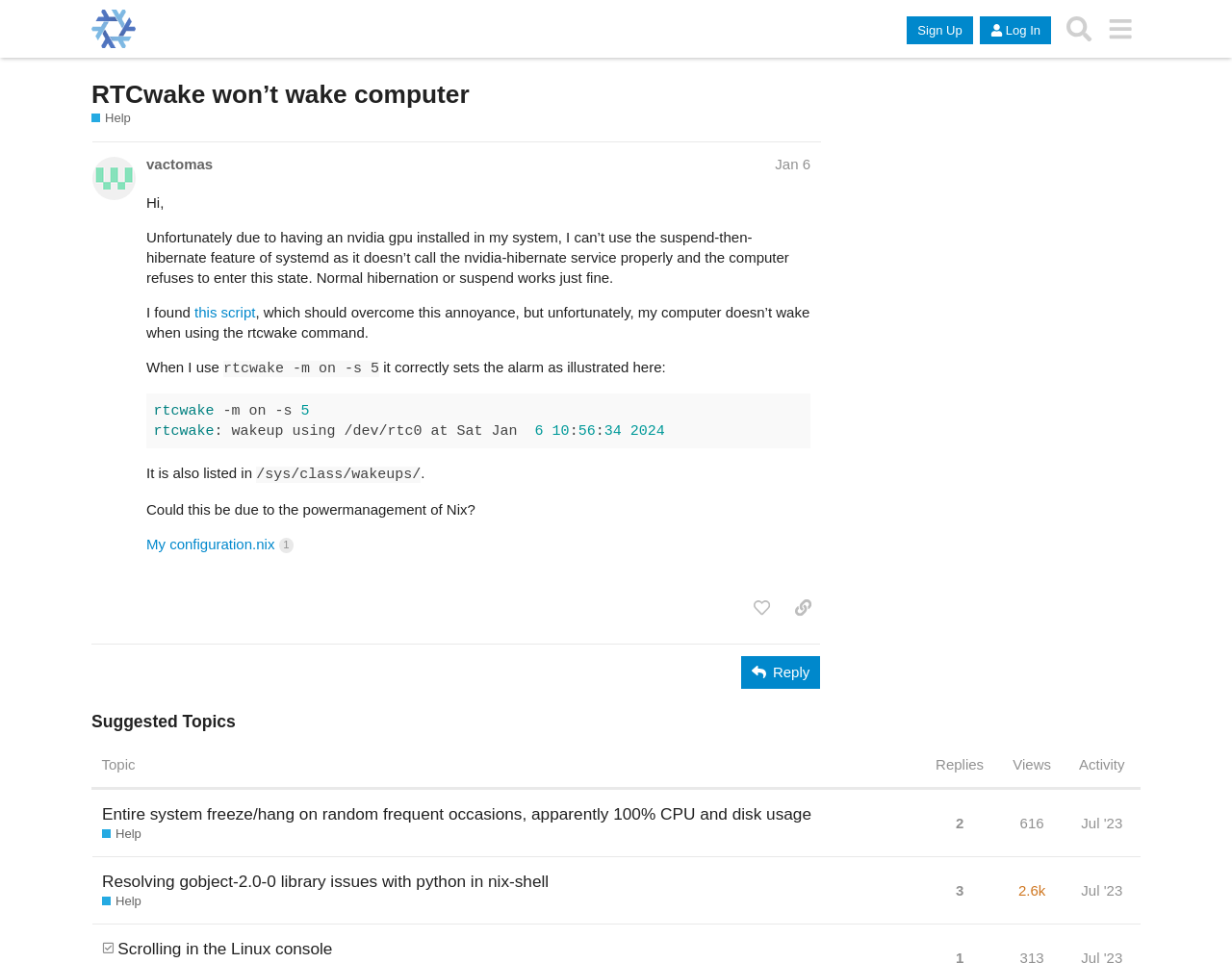Specify the bounding box coordinates of the area to click in order to follow the given instruction: "Search for topics."

[0.859, 0.009, 0.892, 0.051]